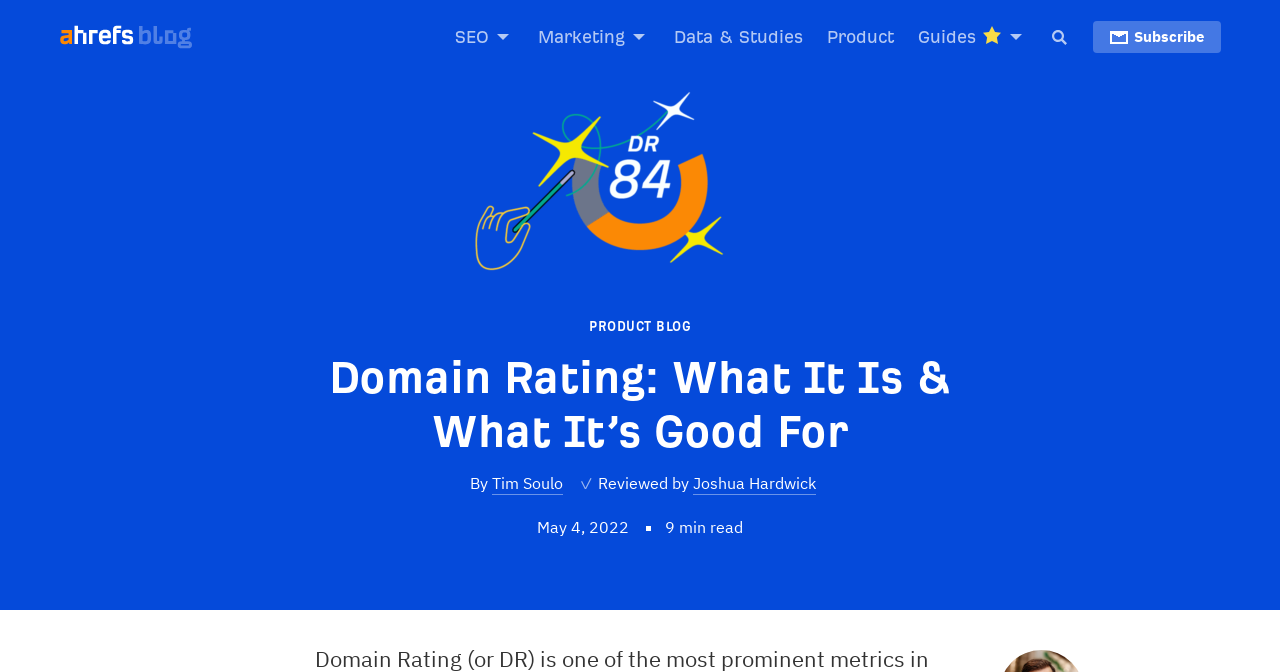Kindly determine the bounding box coordinates for the area that needs to be clicked to execute this instruction: "read the guides".

[0.717, 0.04, 0.802, 0.068]